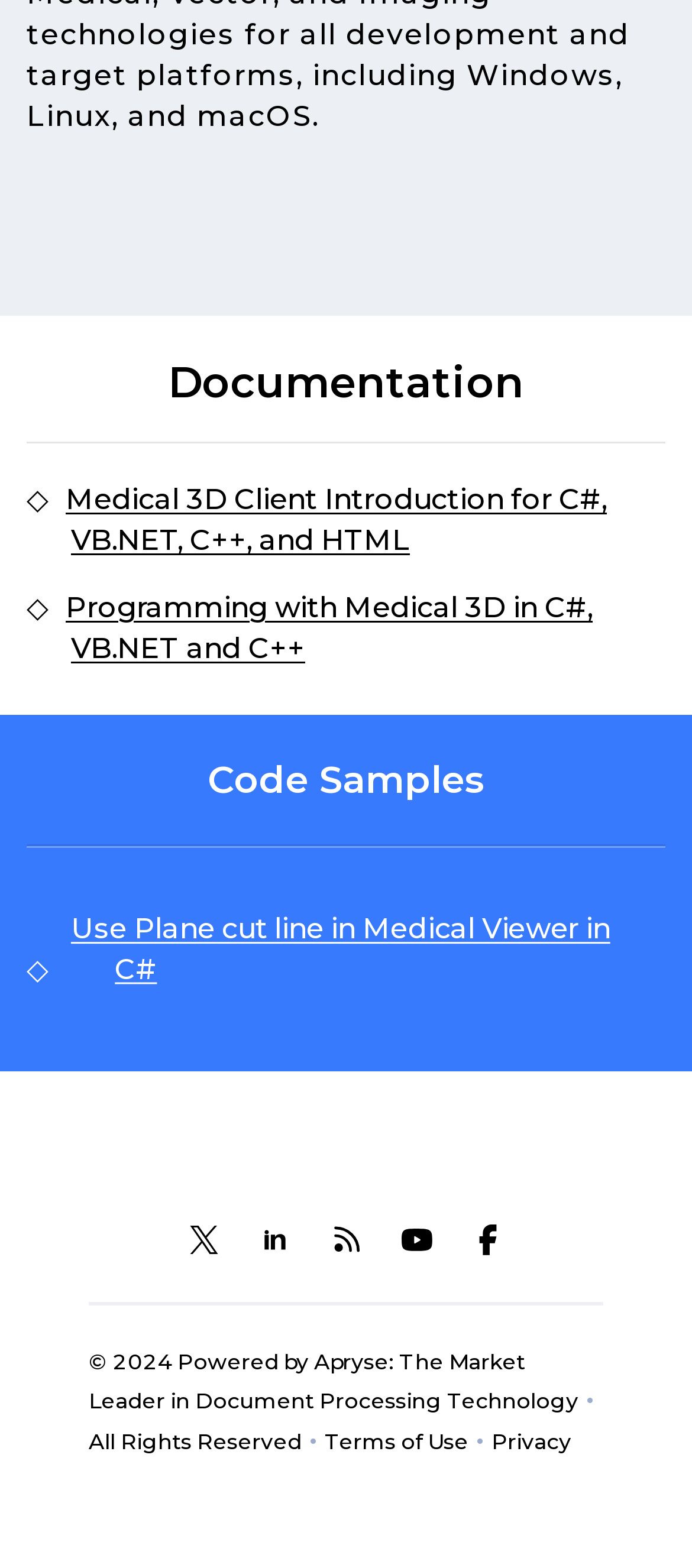Show me the bounding box coordinates of the clickable region to achieve the task as per the instruction: "Read Programming with Medical 3D in C#, VB.NET and C++".

[0.095, 0.377, 0.856, 0.424]